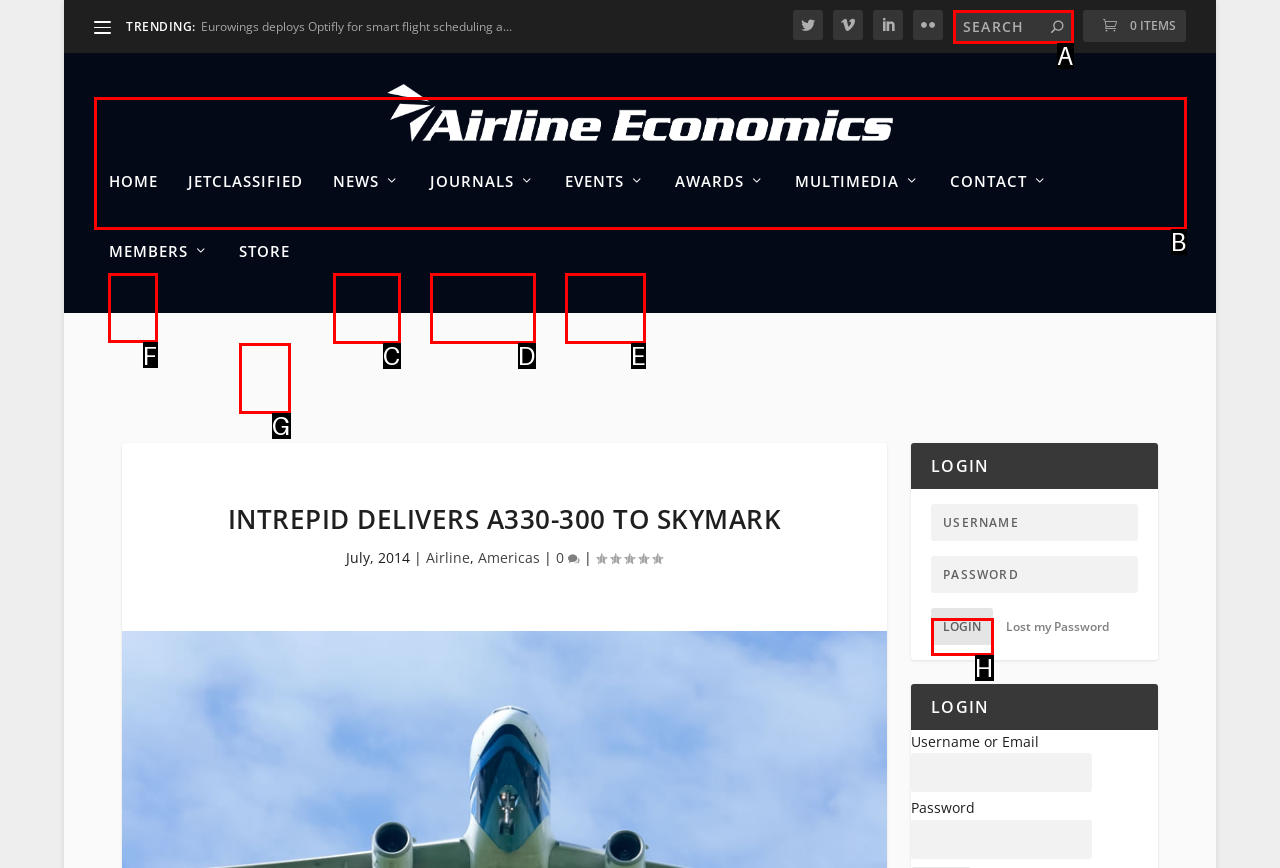Select the appropriate HTML element to click for the following task: Go to the home page
Answer with the letter of the selected option from the given choices directly.

F